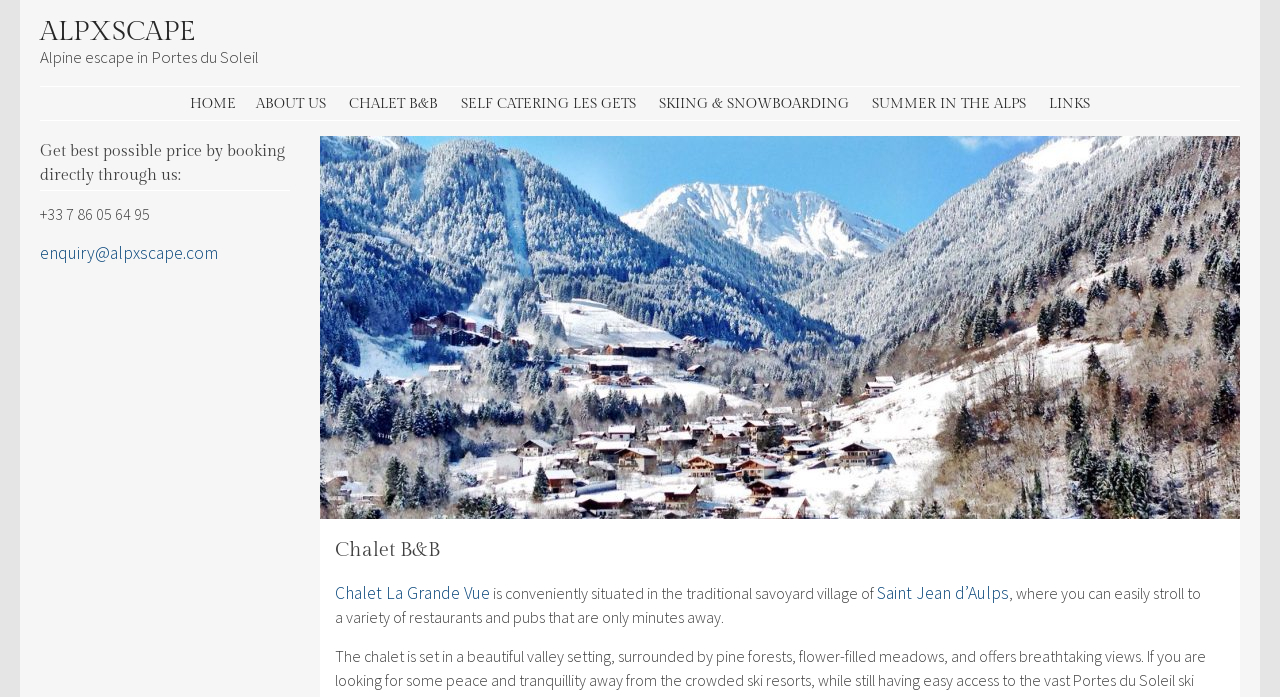What is the flexibility offered by Chalet La Grande Vue?
Look at the screenshot and provide an in-depth answer.

The flexibility offered by Chalet La Grande Vue can be inferred from the text which mentions that it is available on a B&B basis with optional evening meals, implying that guests have the flexibility to eat in or sample local delights.